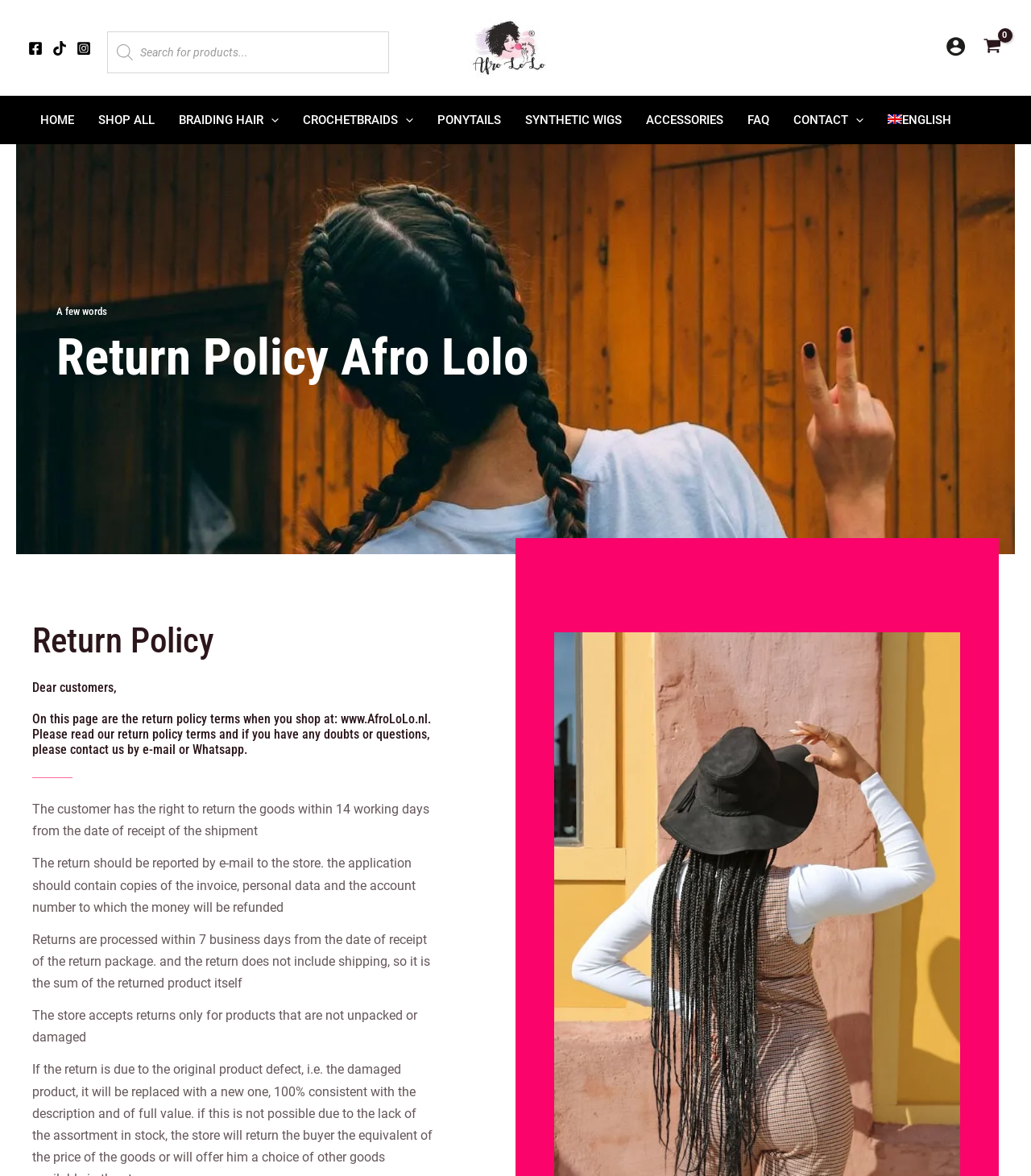Using the description "parent_node: BRAIDING HAIR aria-label="Menu Toggle"", predict the bounding box of the relevant HTML element.

[0.255, 0.082, 0.27, 0.123]